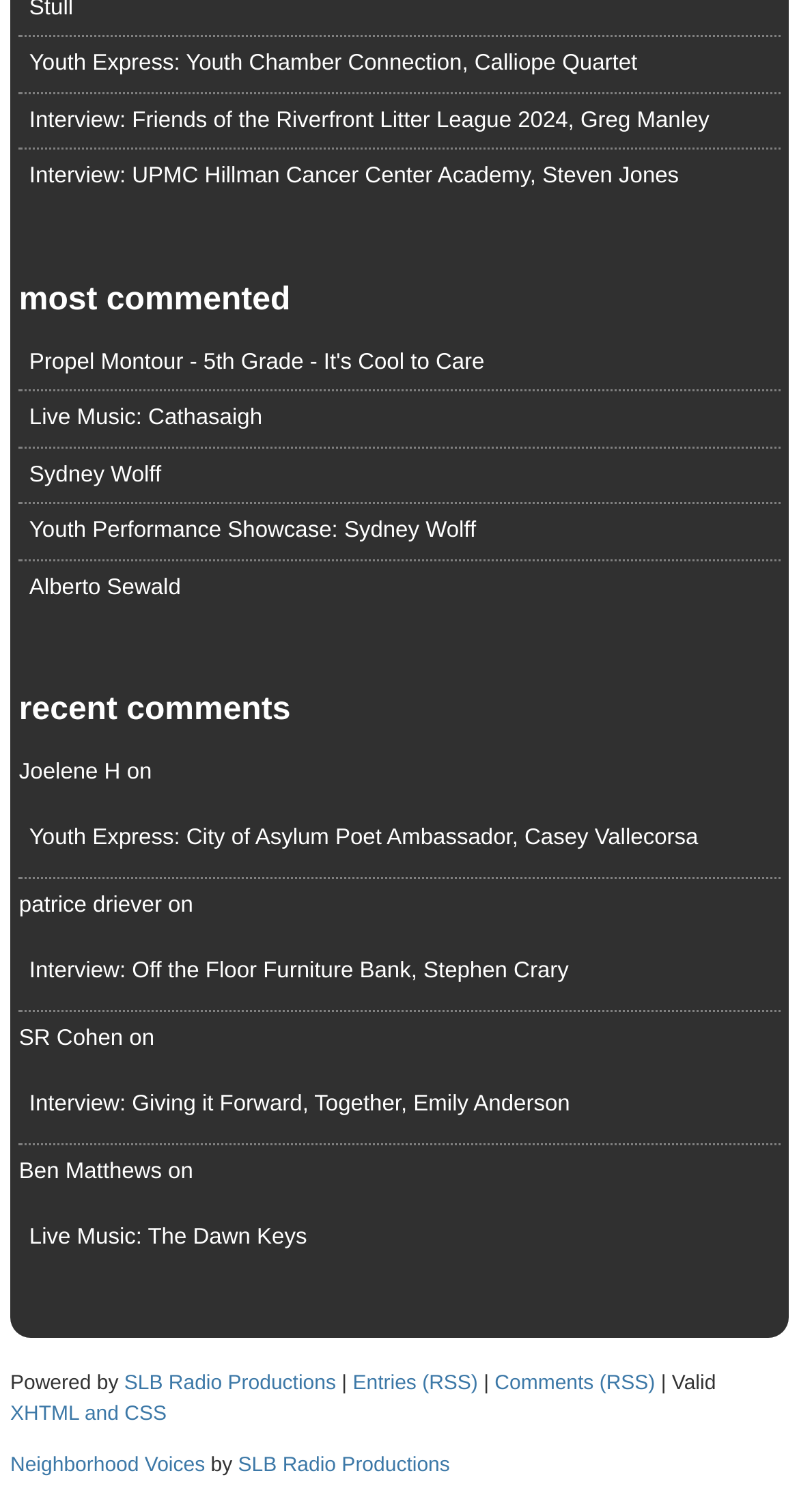Identify the bounding box coordinates of the element that should be clicked to fulfill this task: "Read the interview with Friends of the Riverfront Litter League 2024, Greg Manley". The coordinates should be provided as four float numbers between 0 and 1, i.e., [left, top, right, bottom].

[0.024, 0.062, 0.976, 0.098]